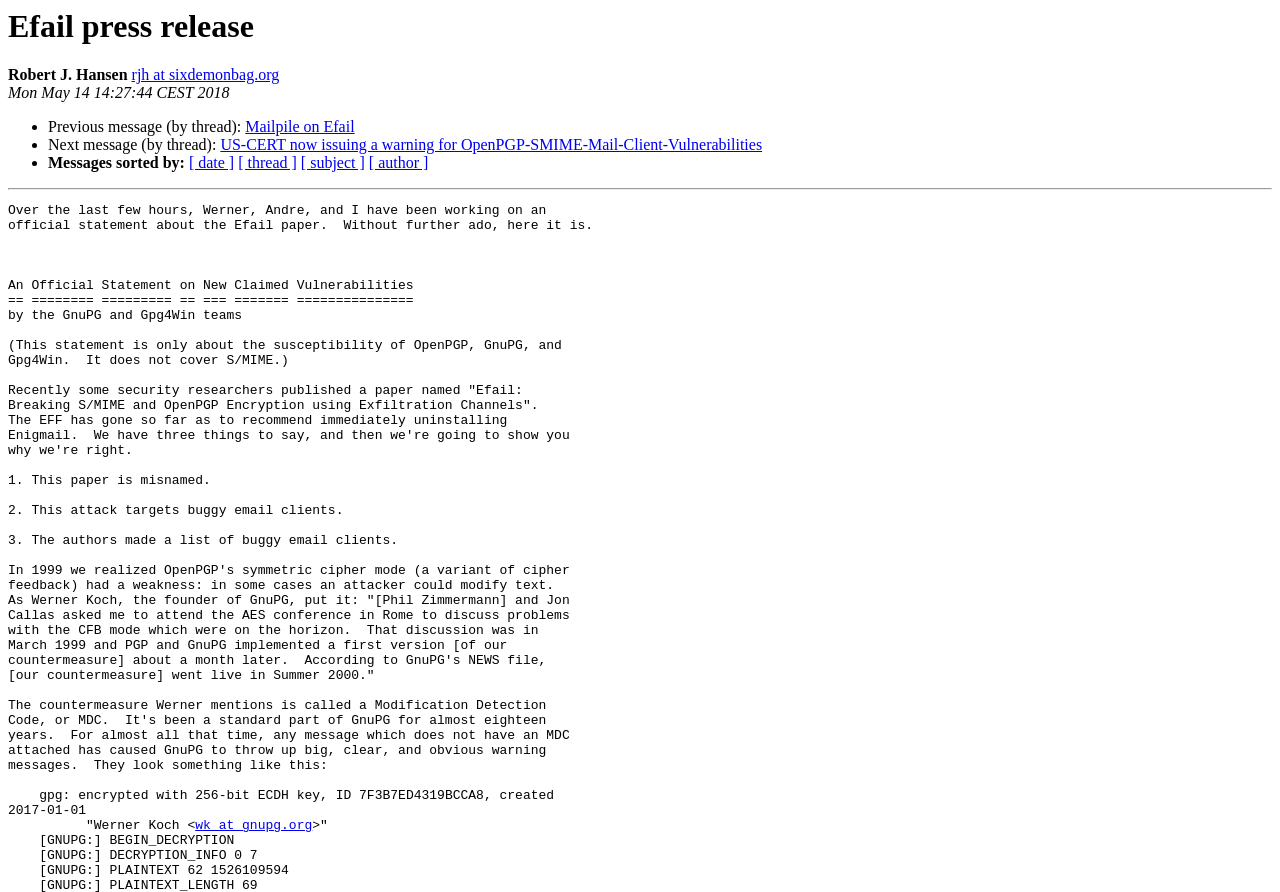What is the name of the founder of GnuPG?
Refer to the image and give a detailed response to the question.

The name of the founder of GnuPG is mentioned in the press release, in the text 'As Werner Koch, the founder of GnuPG, put it:...'. This text is a static text element, indicating that Werner Koch is the founder of GnuPG.